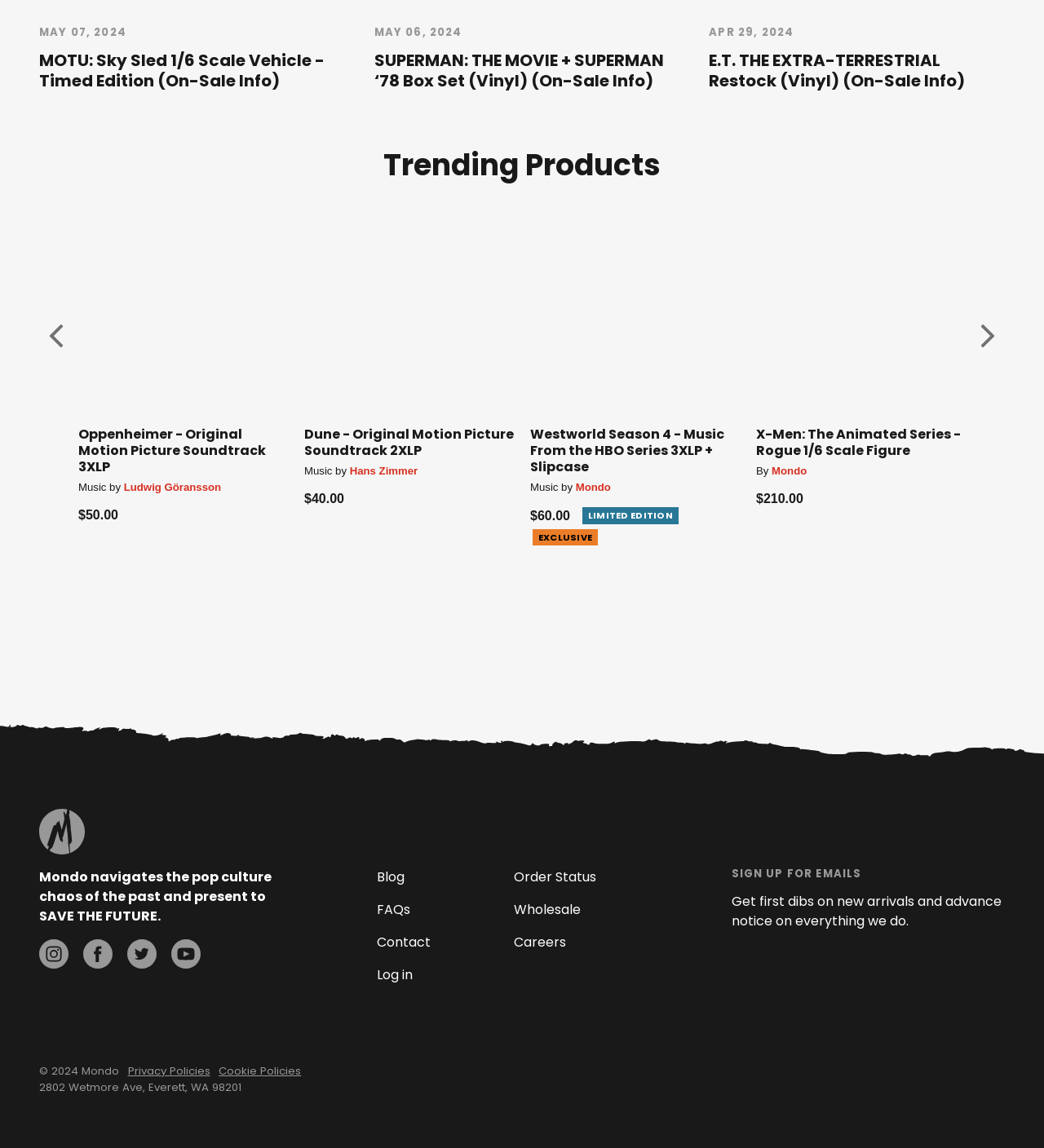What is the date of the MOTU: Sky Sled 1/6 Scale Vehicle?
Could you answer the question in a detailed manner, providing as much information as possible?

I found the date by looking at the heading 'MOTU: Sky Sled 1/6 Scale Vehicle - Timed Edition (On-Sale Info)' and its corresponding time element, which shows 'MAY 07, 2024'.